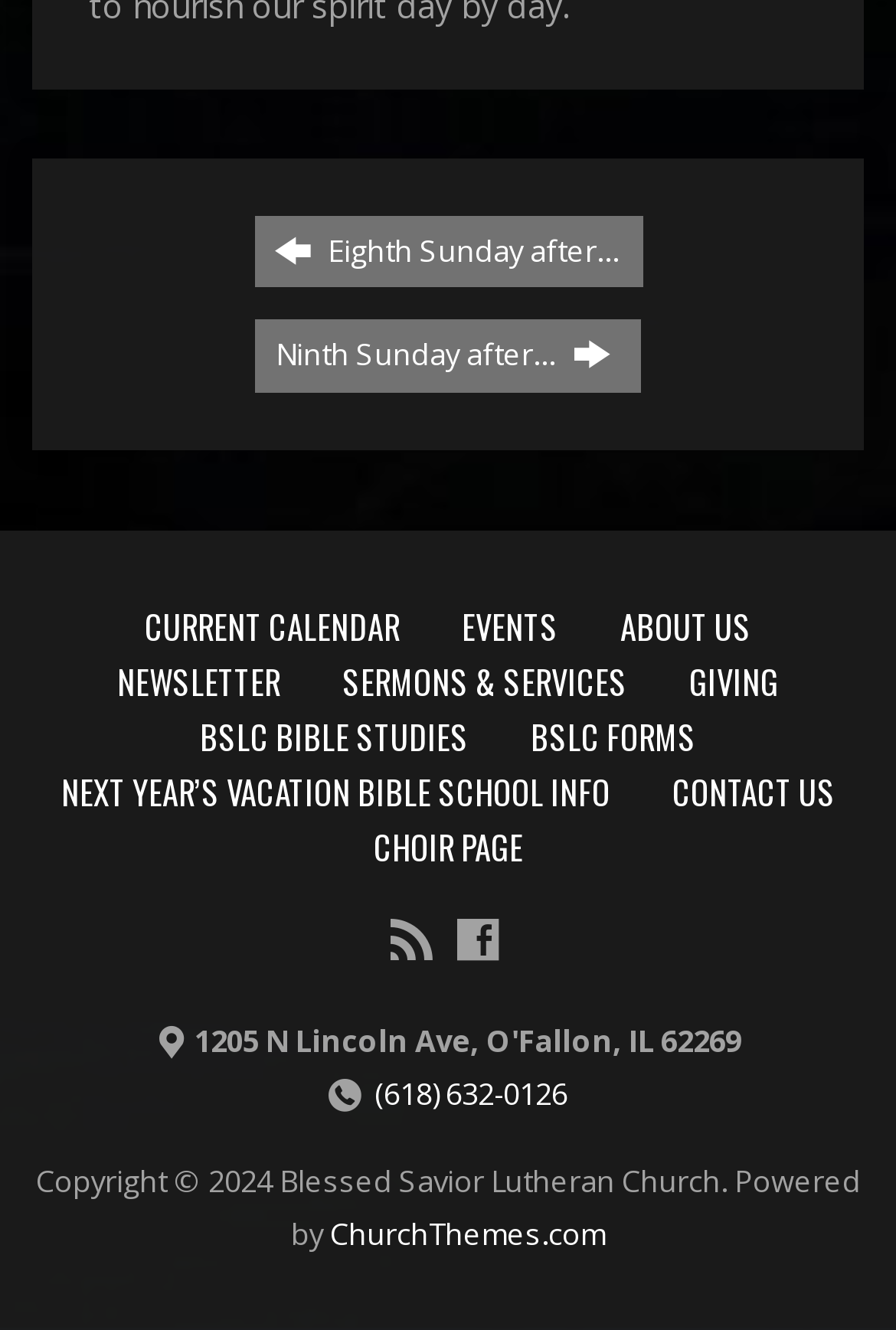Determine the bounding box coordinates of the element's region needed to click to follow the instruction: "View events". Provide these coordinates as four float numbers between 0 and 1, formatted as [left, top, right, bottom].

[0.515, 0.452, 0.623, 0.488]